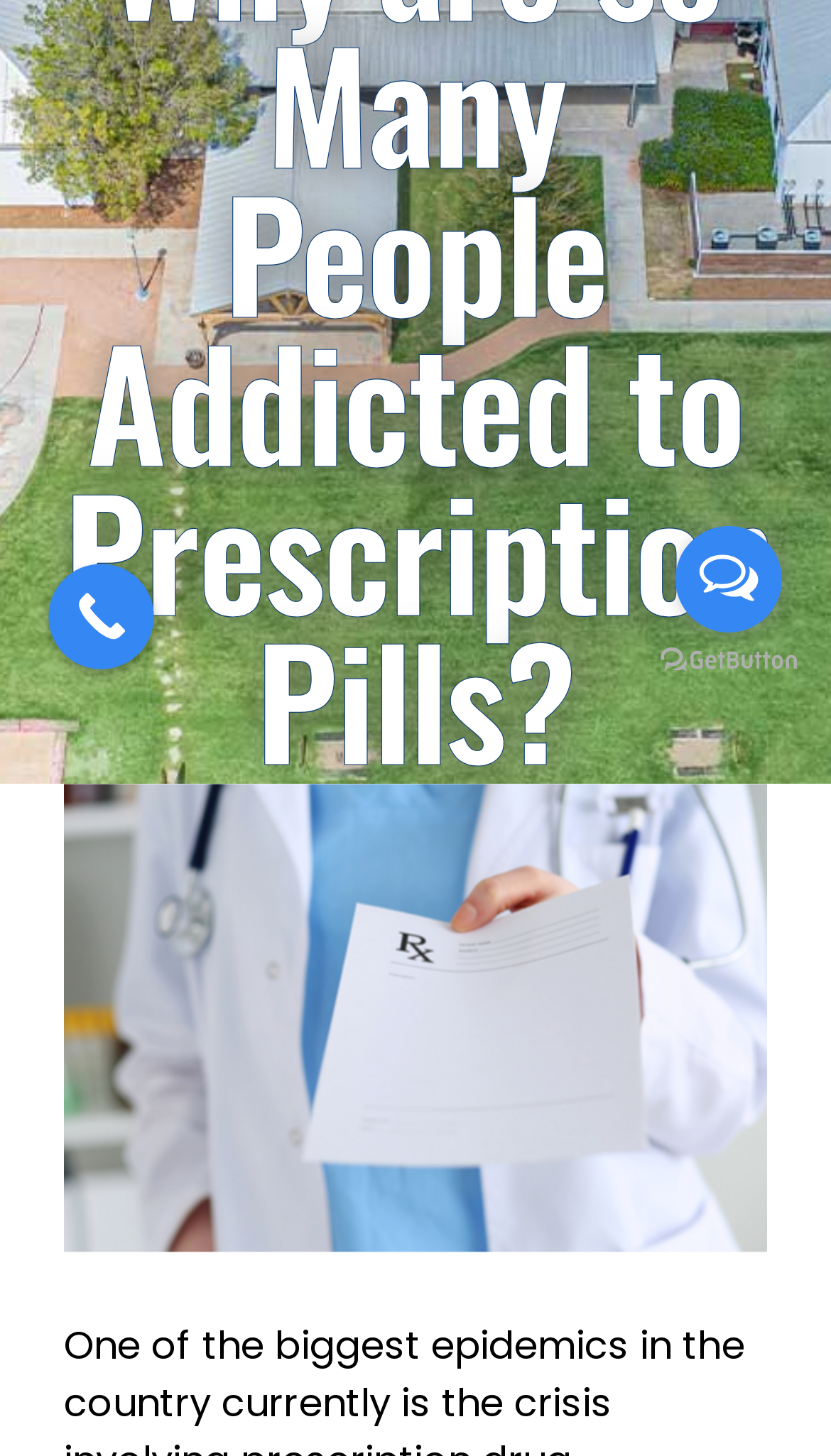Using the provided element description: "Call Now Button", identify the bounding box coordinates. The coordinates should be four floats between 0 and 1 in the order [left, top, right, bottom].

[0.058, 0.387, 0.185, 0.46]